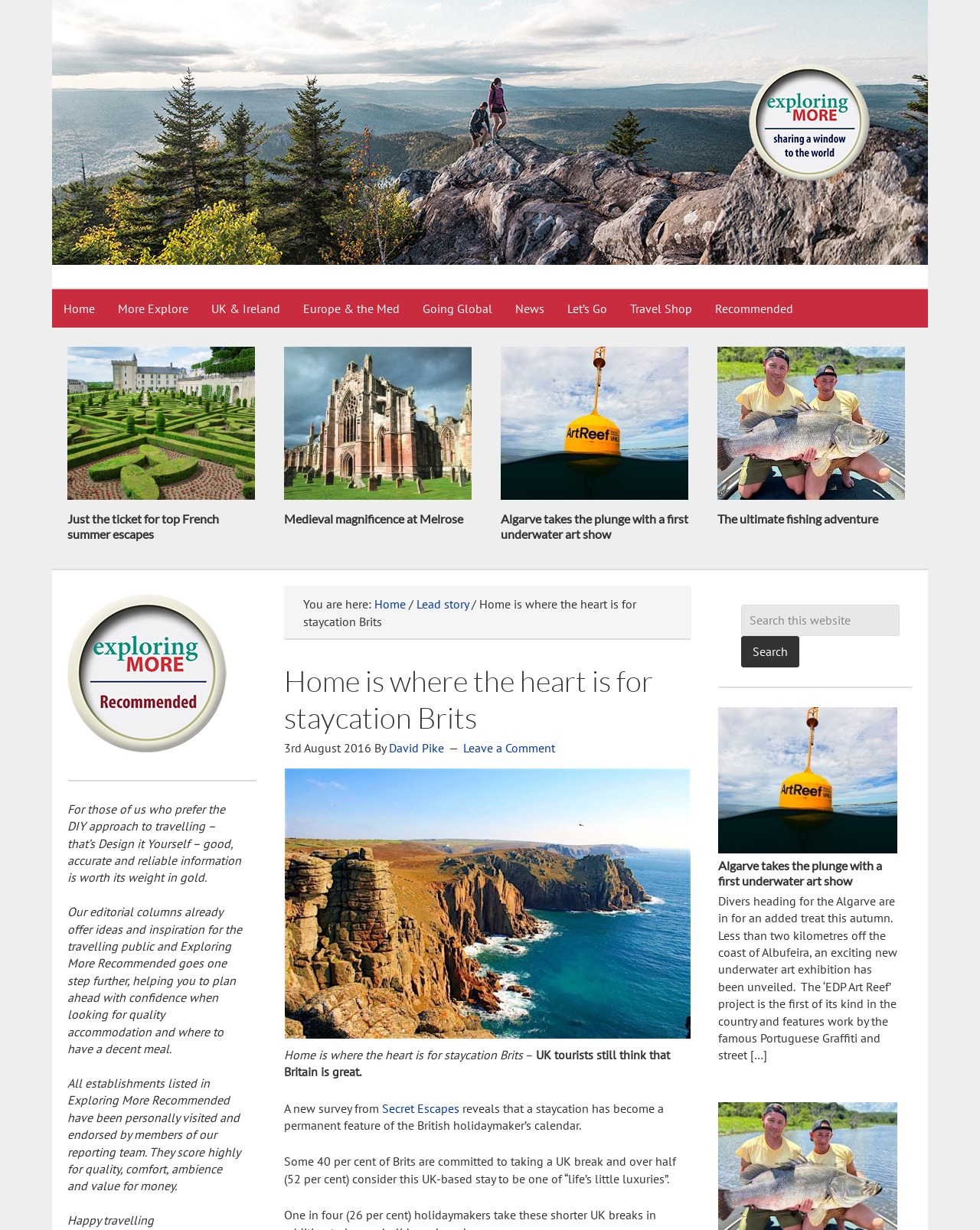Please identify the bounding box coordinates of the element's region that should be clicked to execute the following instruction: "Read the article 'Just the ticket for top French summer escapes'". The bounding box coordinates must be four float numbers between 0 and 1, i.e., [left, top, right, bottom].

[0.069, 0.416, 0.268, 0.441]